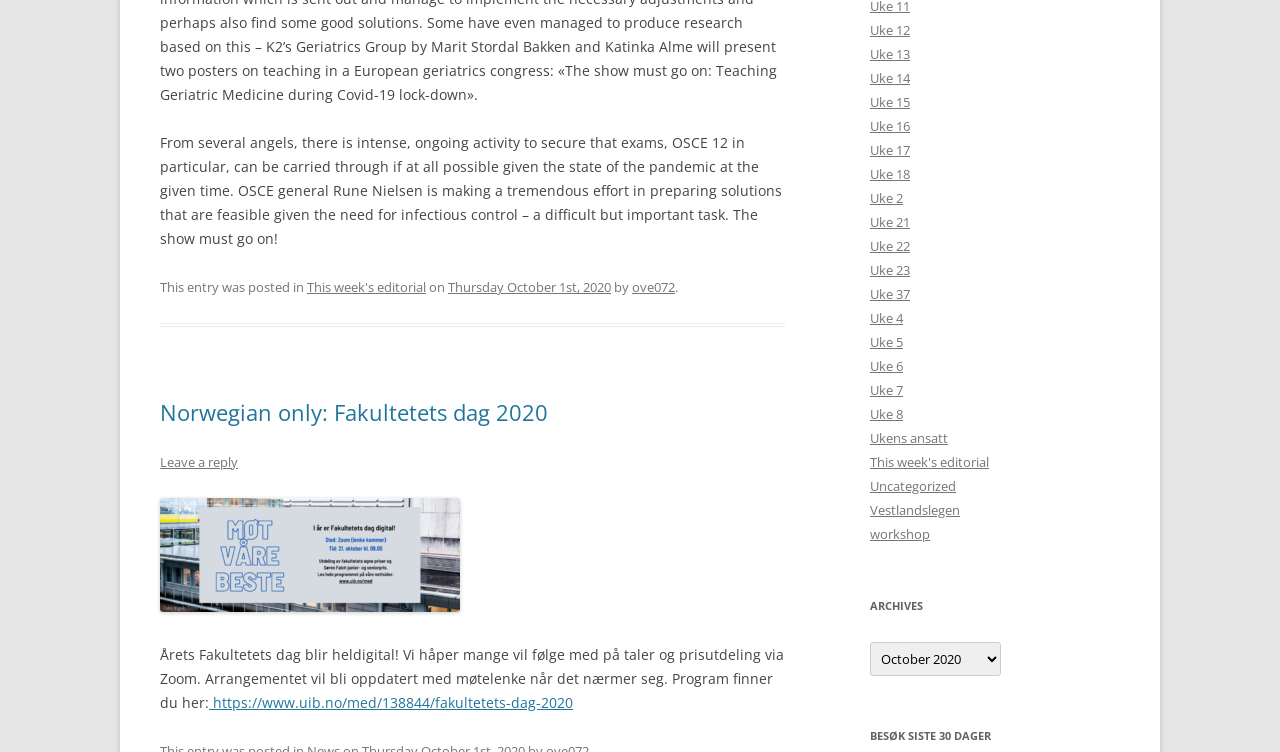Give a concise answer of one word or phrase to the question: 
What is the role of OSCE general Rune Nielsen?

Preparing solutions for infectious control